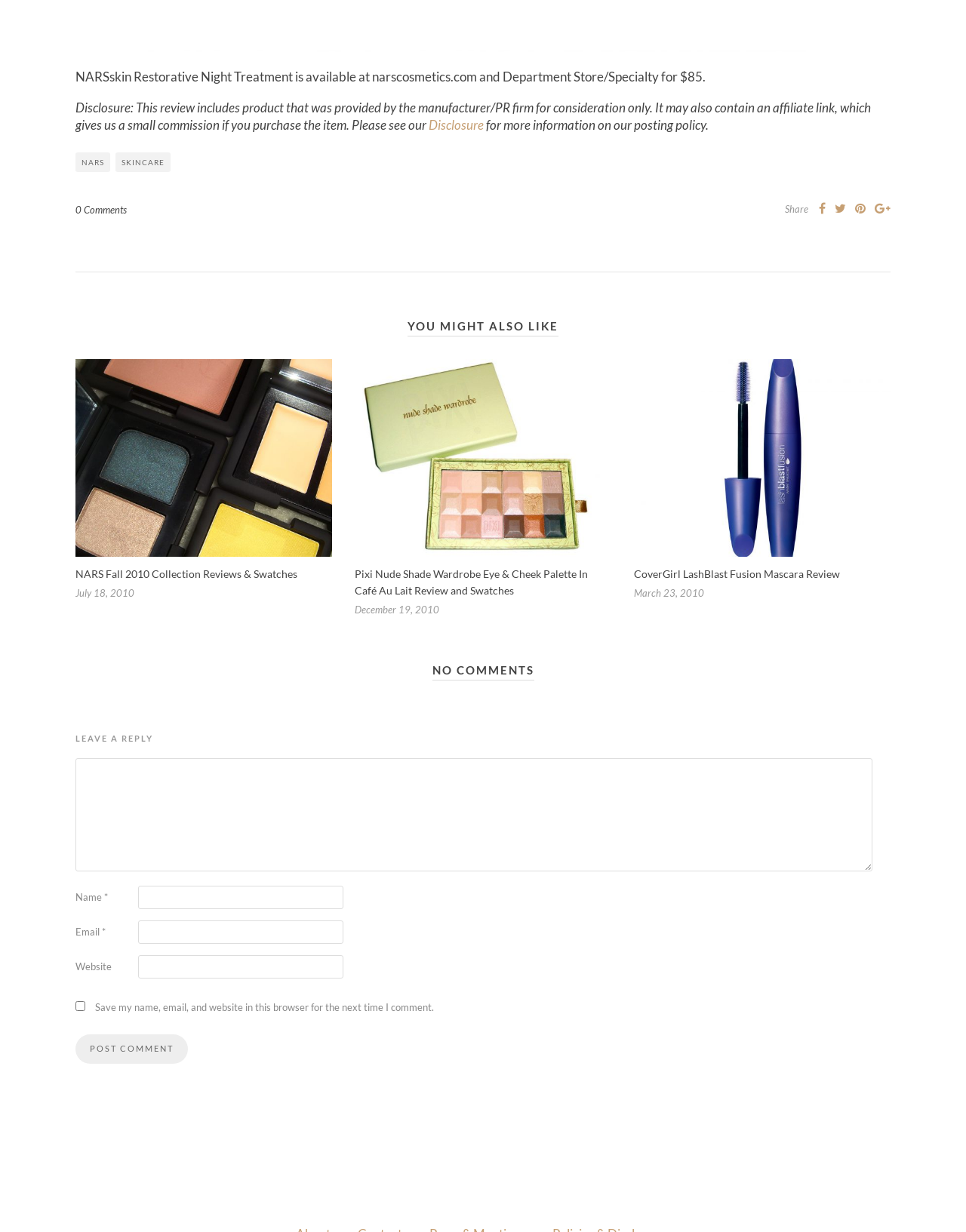Refer to the image and provide an in-depth answer to the question: 
What is the purpose of the checkbox?

The checkbox is labeled 'Save my name, email, and website in this browser for the next time I comment.' This suggests that its purpose is to save the commenter's information for future comments.